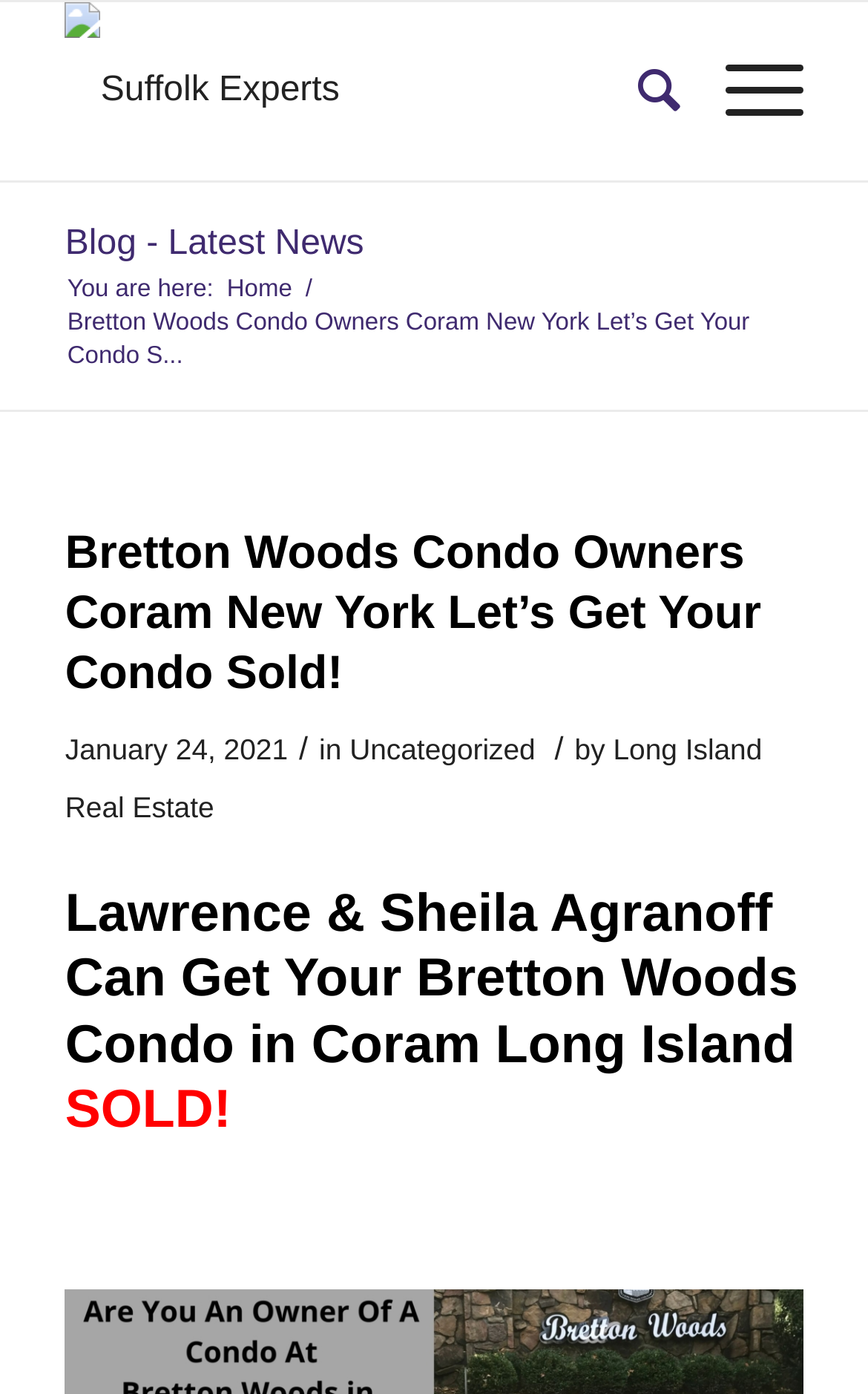What is the name of the real estate company?
Give a single word or phrase as your answer by examining the image.

Suffolk Experts